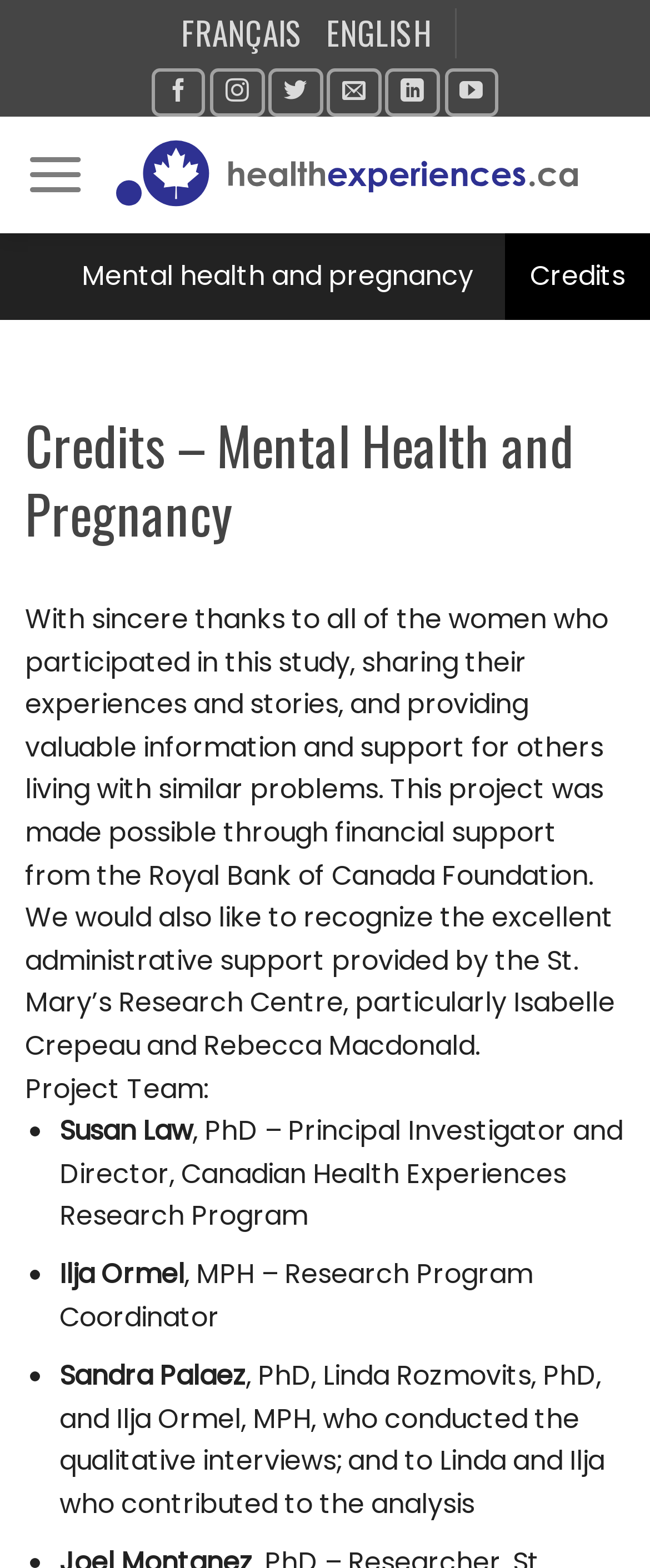Identify the bounding box for the given UI element using the description provided. Coordinates should be in the format (top-left x, top-left y, bottom-right x, bottom-right y) and must be between 0 and 1. Here is the description: Mental health and pregnancy

[0.126, 0.156, 0.728, 0.196]